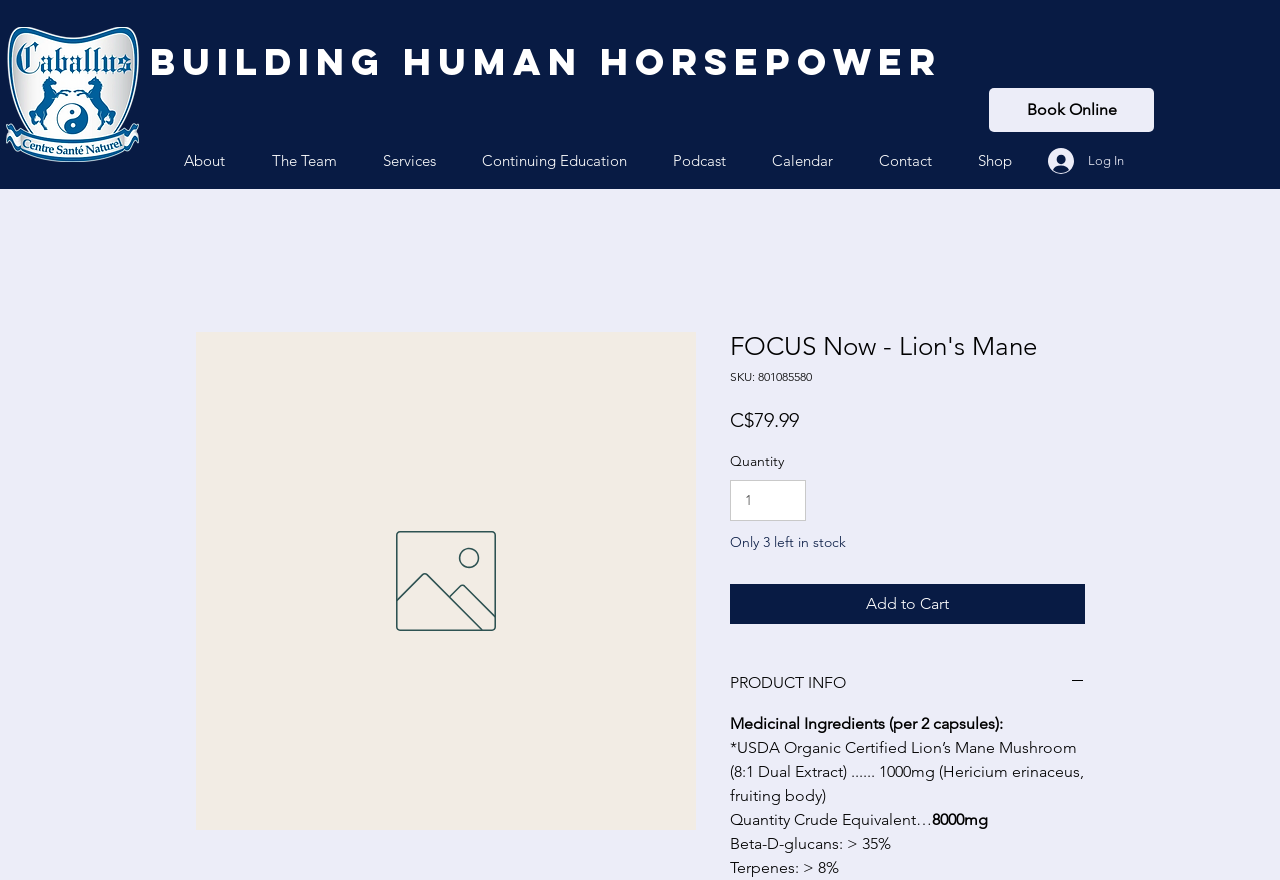Please answer the following question using a single word or phrase: 
What is the minimum quantity that can be ordered?

1